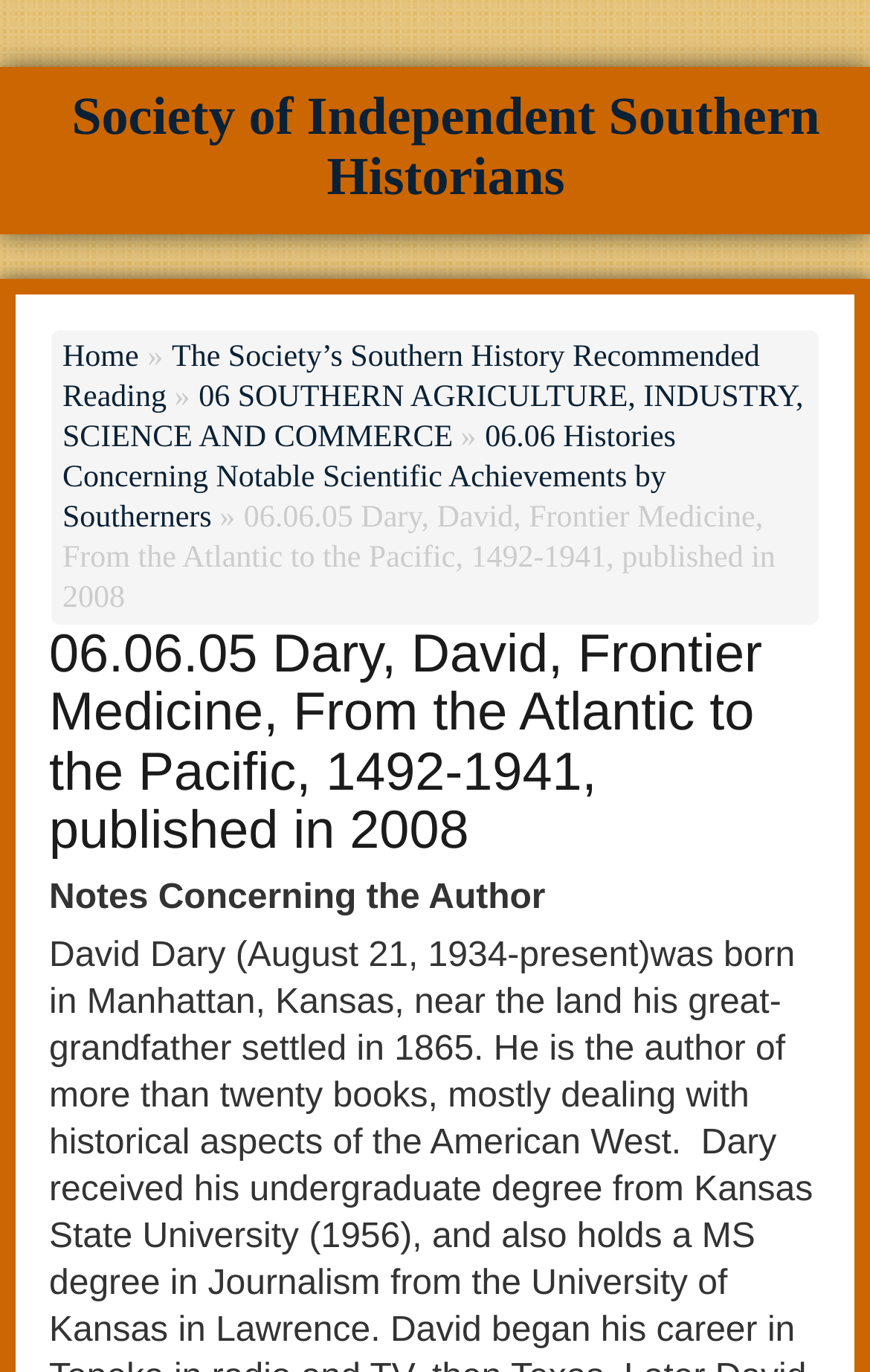What is the author of the book?
Based on the image, please offer an in-depth response to the question.

I found the answer by looking at the static text '06.06.05 Dary, David, Frontier Medicine, From the Atlantic to the Pacific, 1492-1941, published in 2008' which mentions the author as David Dary.